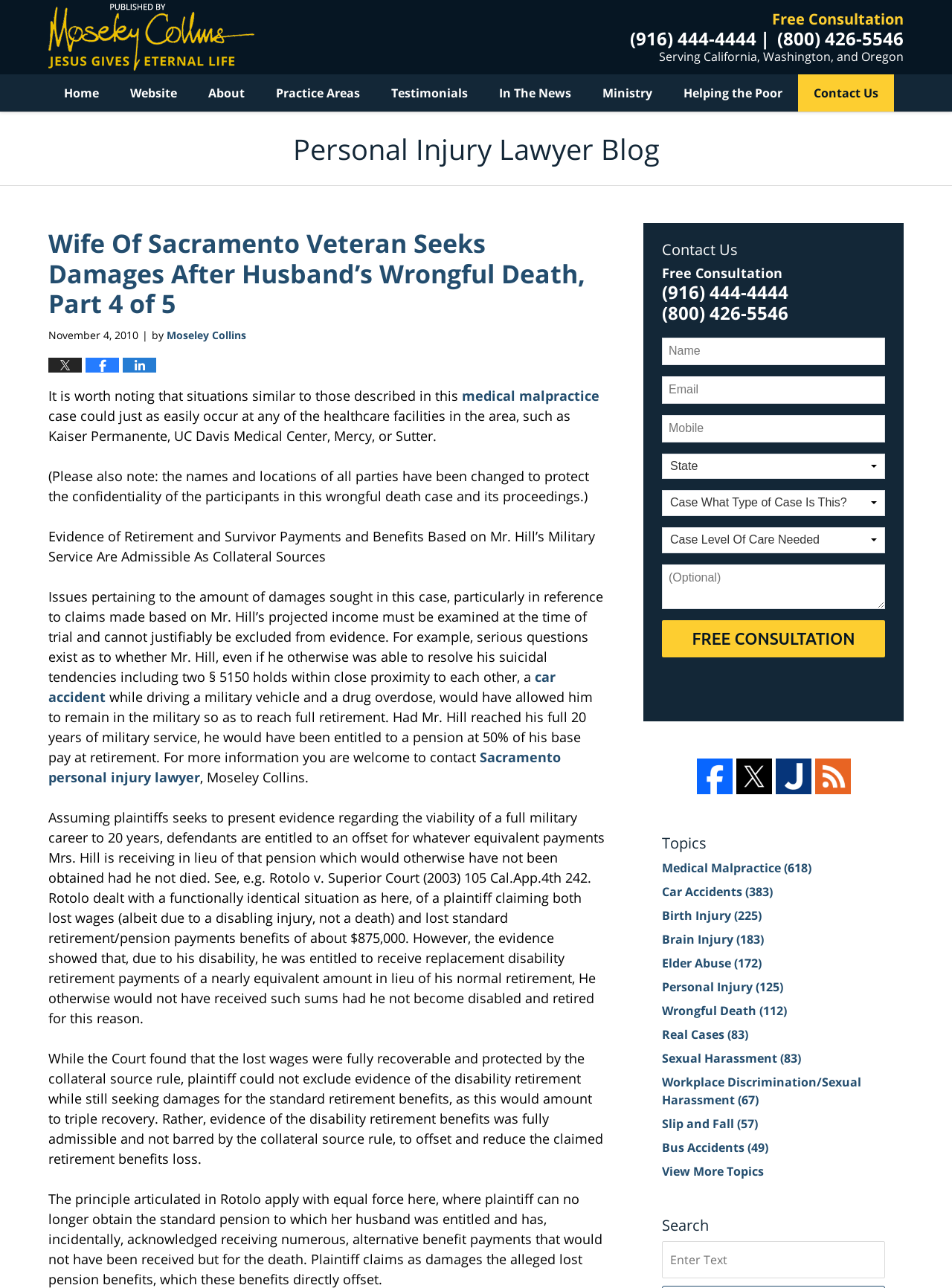Identify and provide the main heading of the webpage.

Wife Of Sacramento Veteran Seeks Damages After Husband’s Wrongful Death, Part 4 of 5